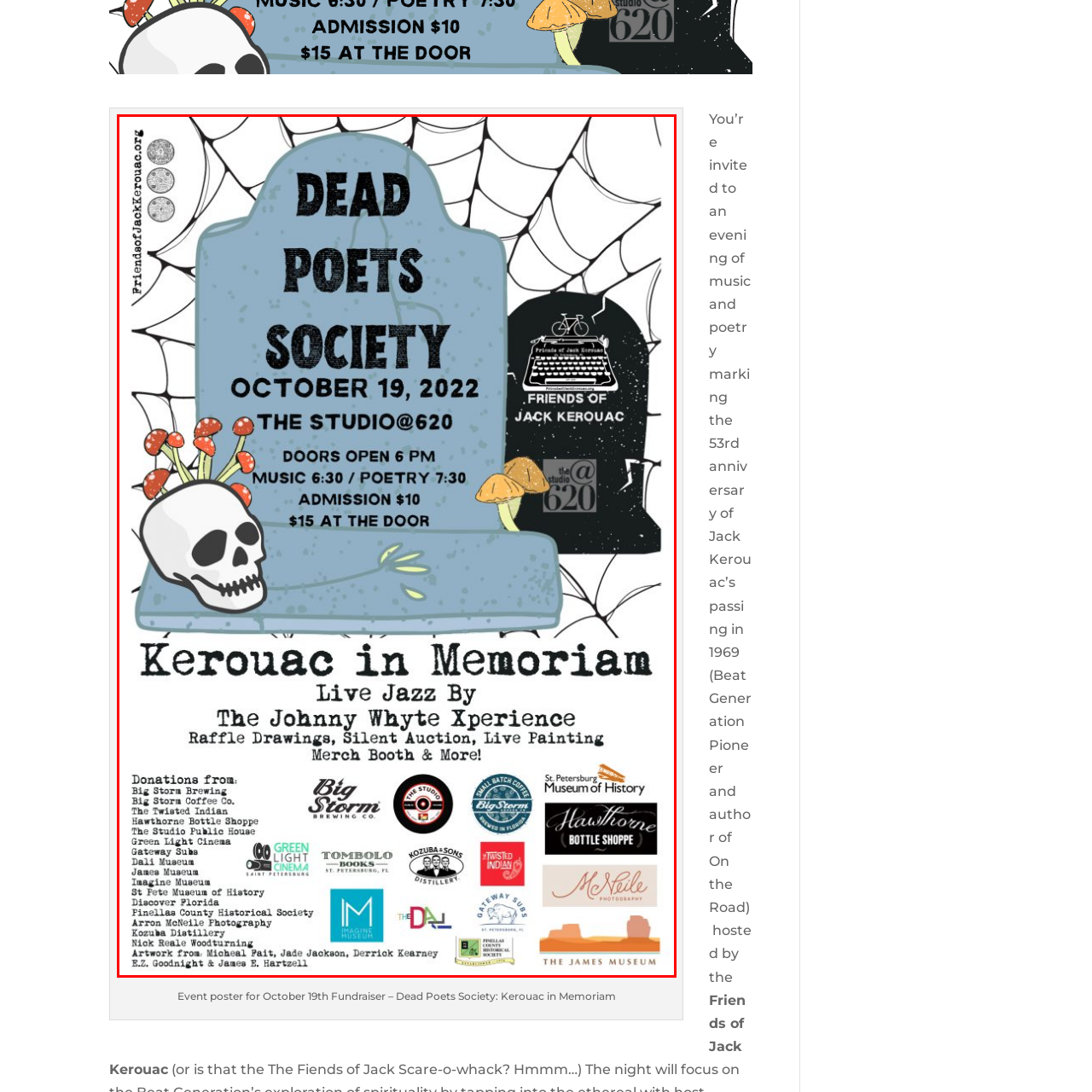Please look at the image highlighted by the red box, What is the admission cost at the door?
 Provide your answer using a single word or phrase.

$15